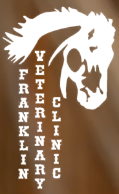Summarize the image with a detailed description that highlights all prominent details.

The image features the logo of the Franklin Veterinary Clinic, prominently displaying the clinic's name alongside a stylized silhouette of a horse's head. The horse design is rendered in a white color against a warm brown background, creating a striking contrast. The text "FRANKLIN VETERINARY CLINIC" is arranged vertically, emphasizing the clinic's focus on equine health and care. This logo embodies the clinic's commitment to veterinary services, particularly for horses, aligning with their mission to provide exceptional care for both pets and larger animals.